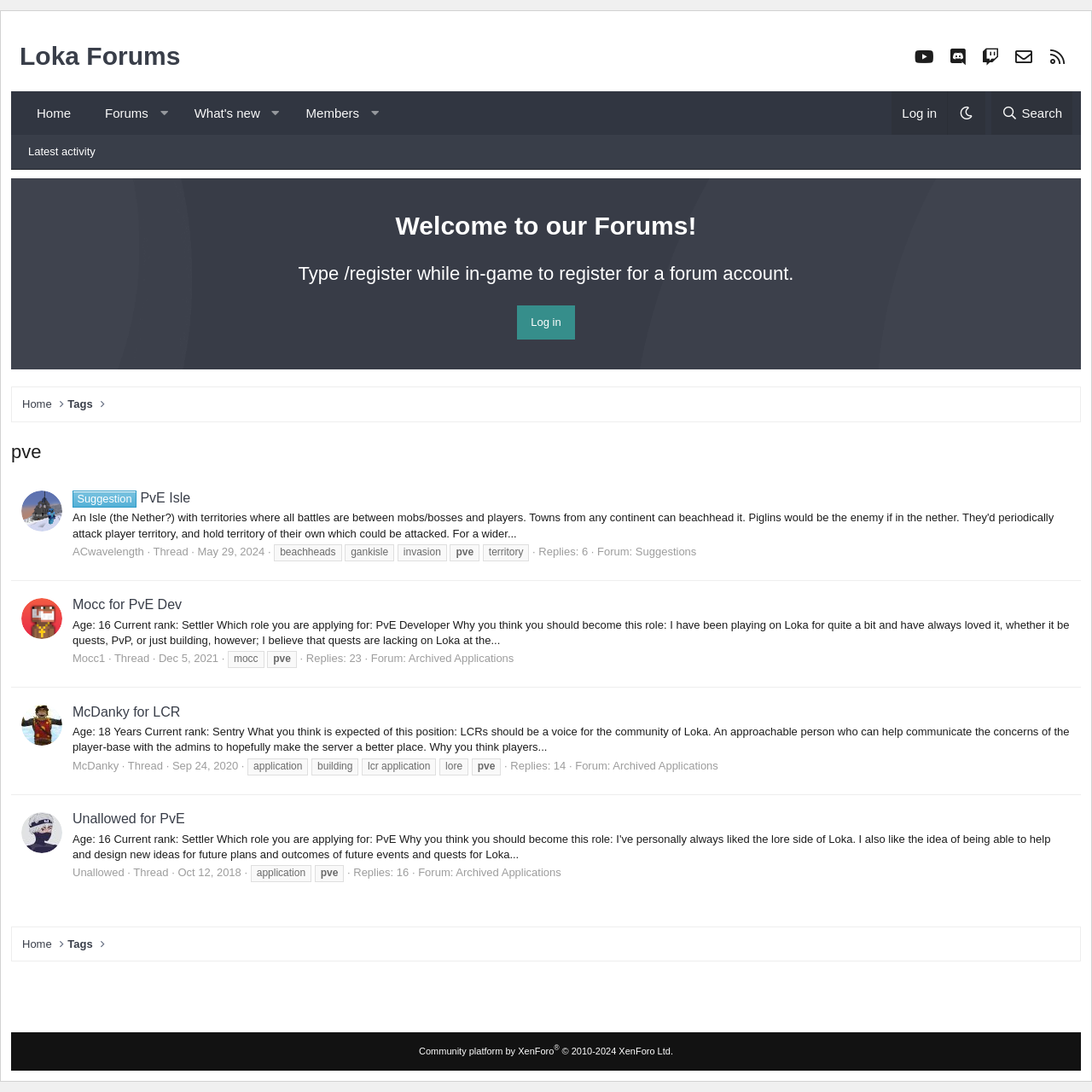What is the topic of the first thread in the forum?
From the screenshot, provide a brief answer in one word or phrase.

Suggestion PvE Isle